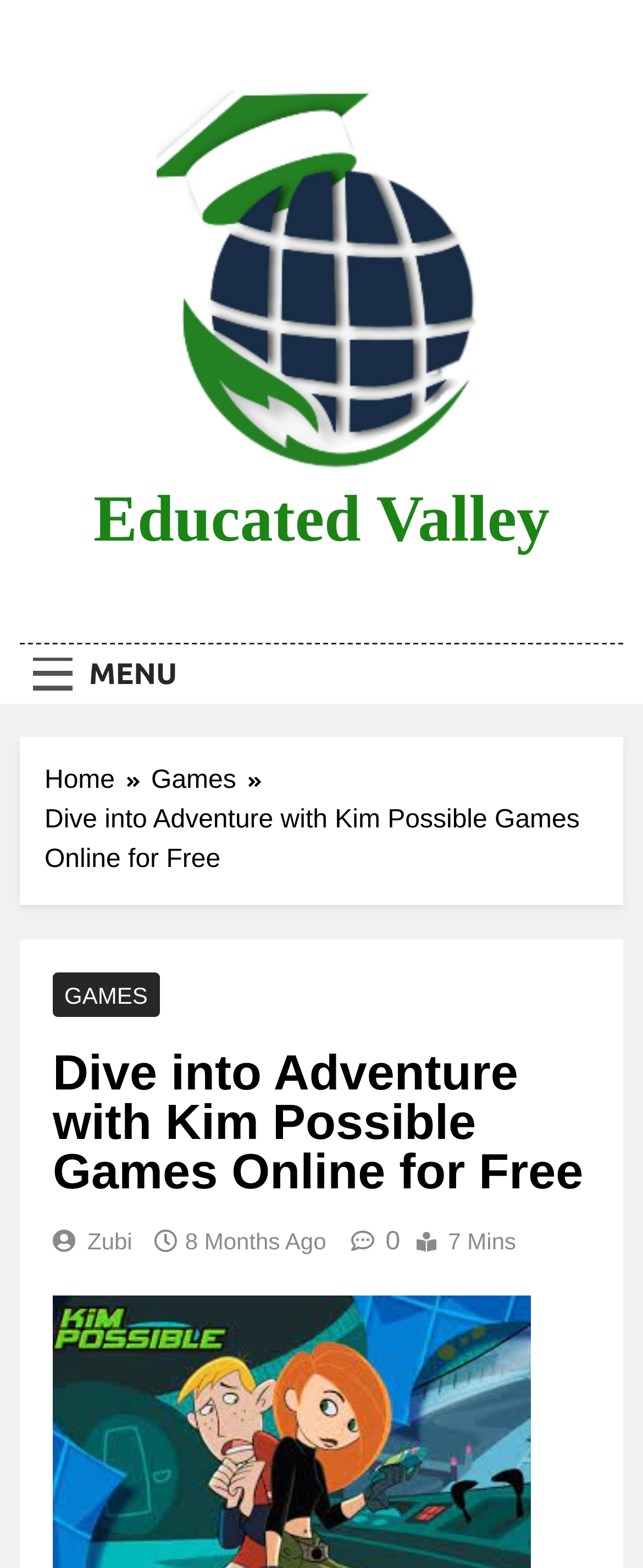Determine the bounding box coordinates of the area to click in order to meet this instruction: "Check out 'Zubi'".

[0.136, 0.783, 0.206, 0.8]